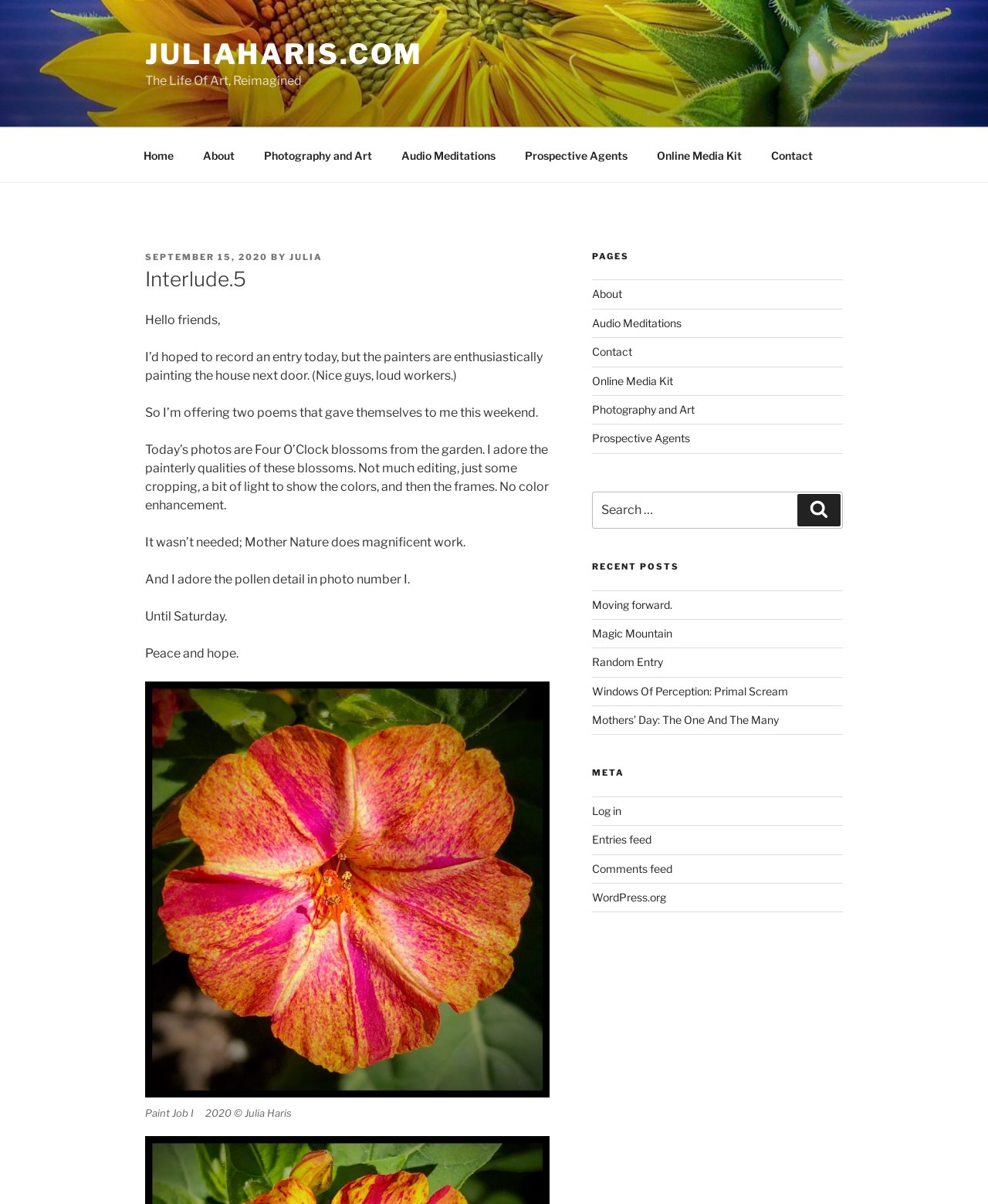Please identify the bounding box coordinates of the area I need to click to accomplish the following instruction: "Read about SMPO Privacy Policy".

None